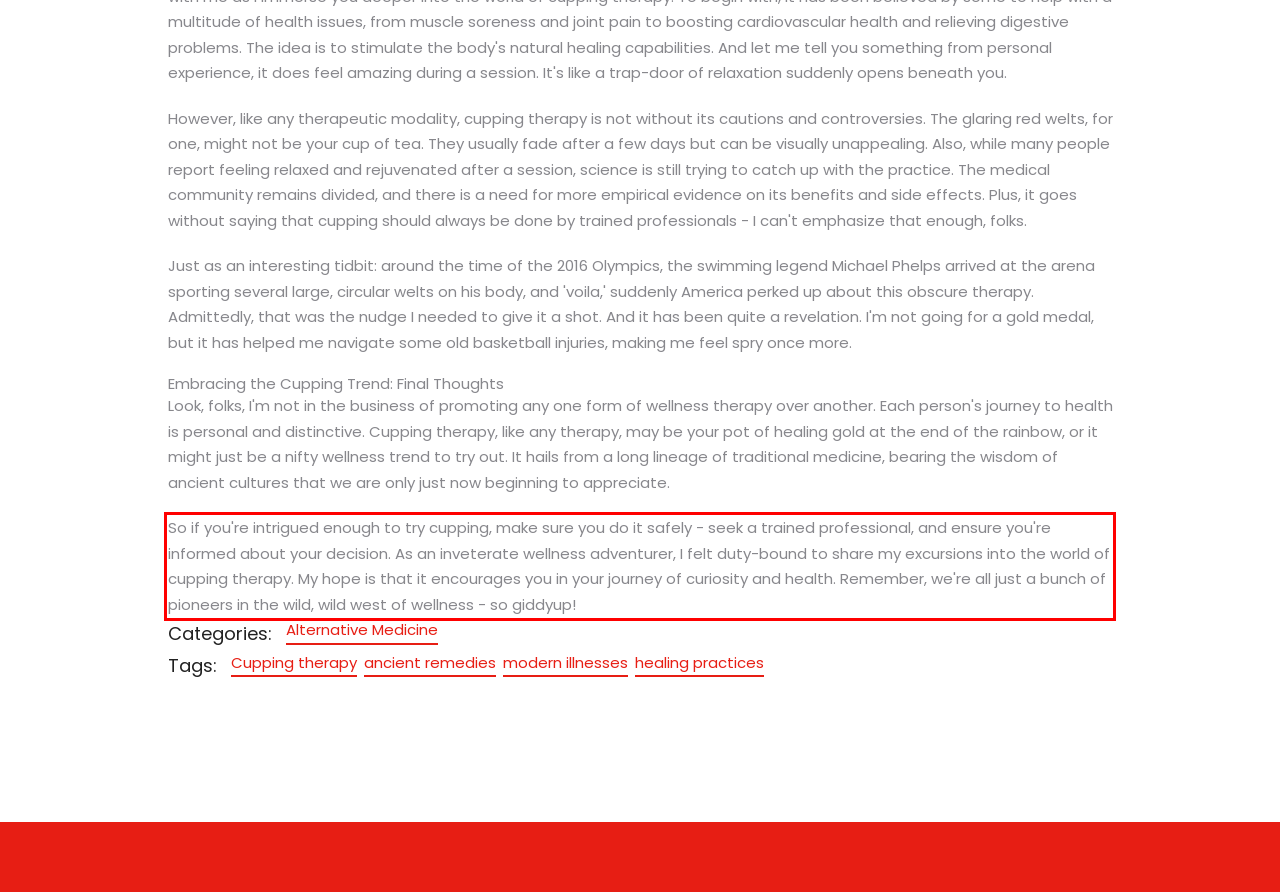Please examine the screenshot of the webpage and read the text present within the red rectangle bounding box.

So if you're intrigued enough to try cupping, make sure you do it safely - seek a trained professional, and ensure you're informed about your decision. As an inveterate wellness adventurer, I felt duty-bound to share my excursions into the world of cupping therapy. My hope is that it encourages you in your journey of curiosity and health. Remember, we're all just a bunch of pioneers in the wild, wild west of wellness - so giddyup!